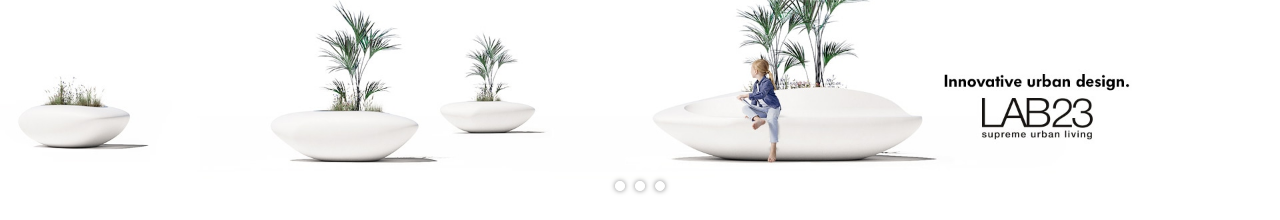What is the color of the planter-like structures?
We need a detailed and exhaustive answer to the question. Please elaborate.

The caption explicitly states that the planter-like structures are 'white', which suggests that they have a white color.